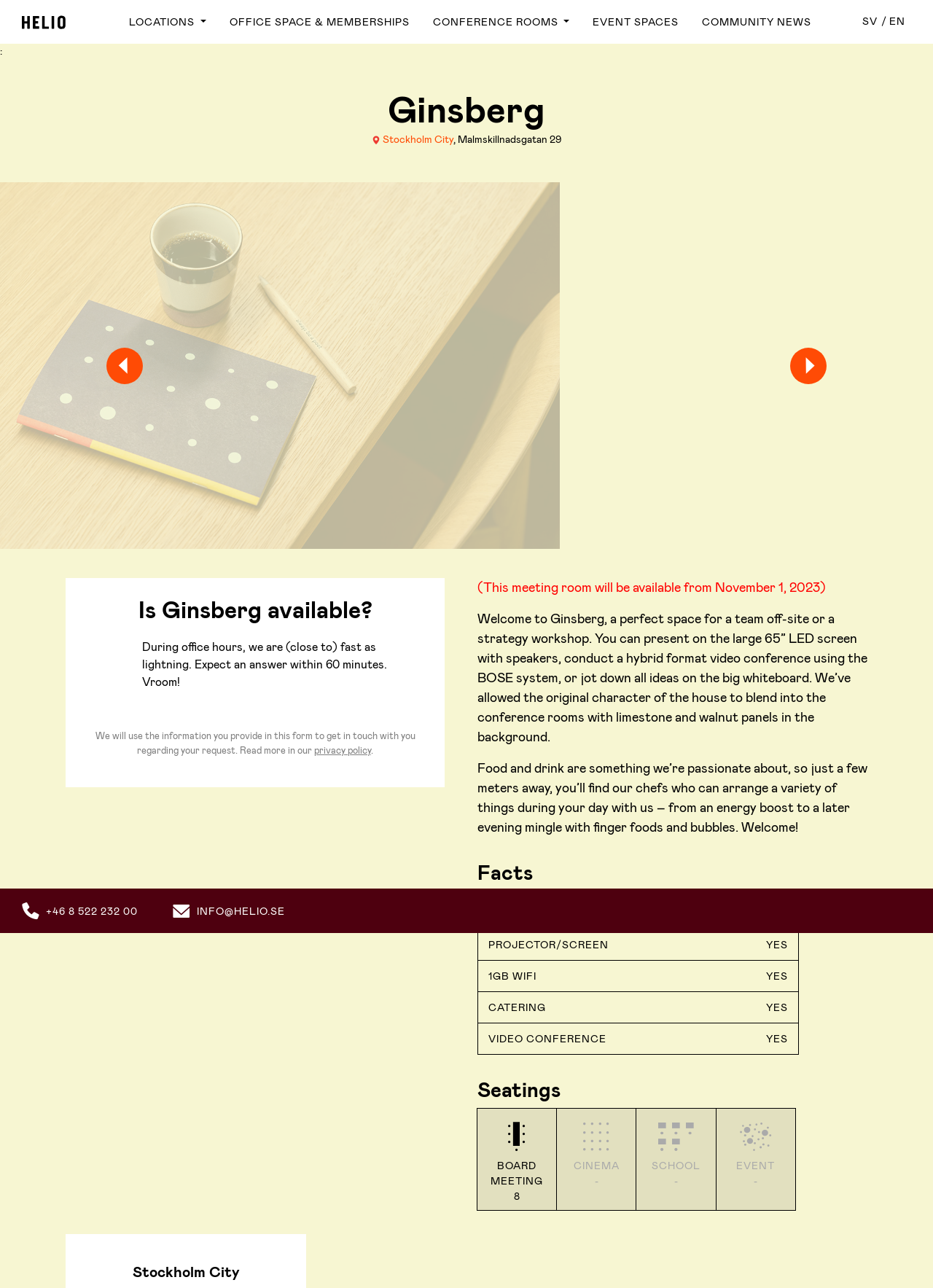Is video conferencing available in the meeting room?
Provide a one-word or short-phrase answer based on the image.

YES